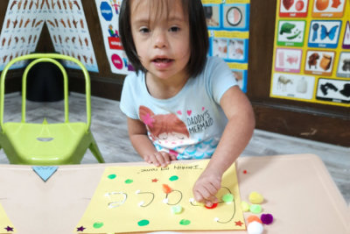What type of environment is tailored for?
Using the image, respond with a single word or phrase.

Children with special needs